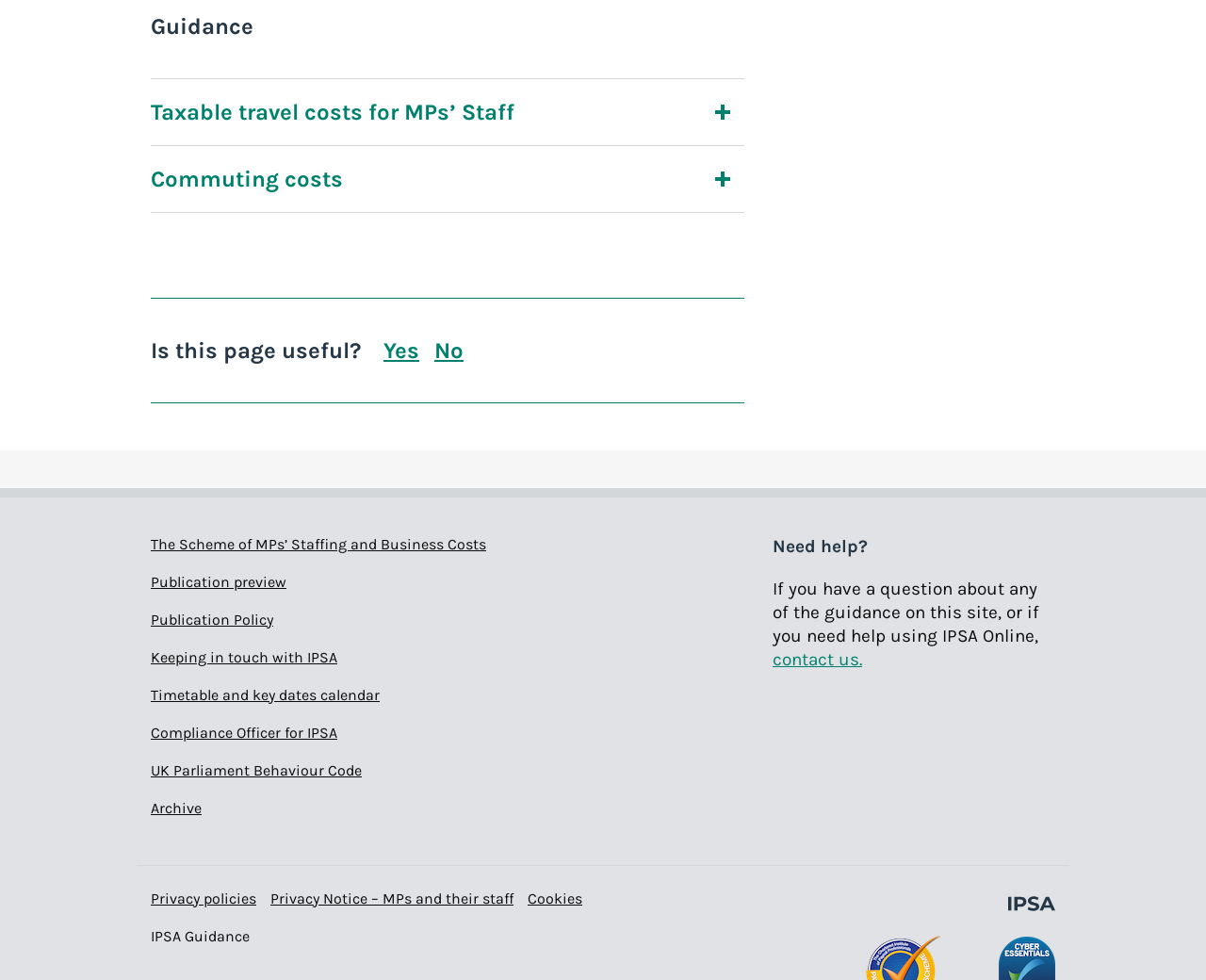Answer briefly with one word or phrase:
What is the purpose of the 'Is this page useful?' section?

To get user feedback